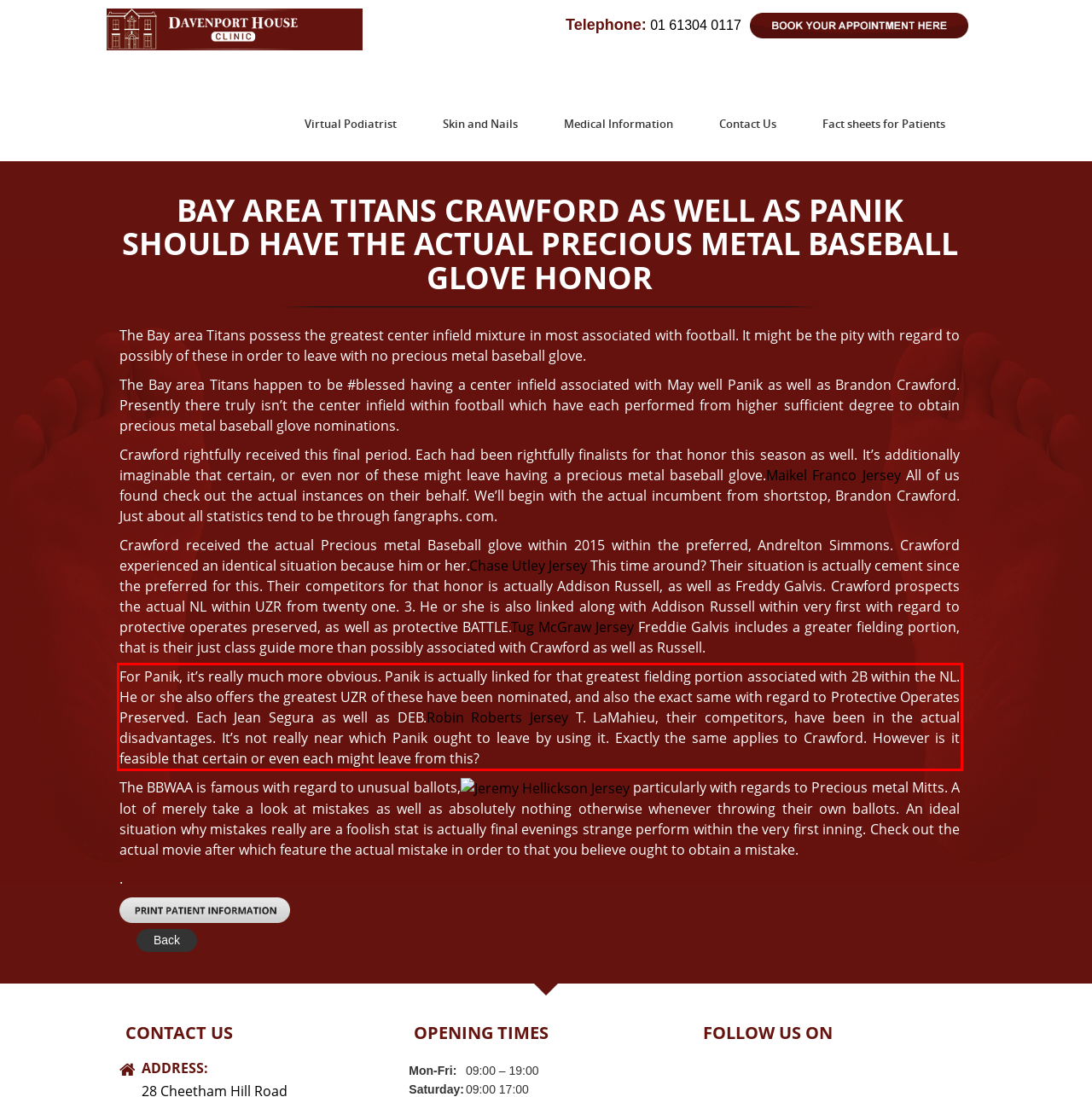Look at the screenshot of the webpage, locate the red rectangle bounding box, and generate the text content that it contains.

For Panik, it’s really much more obvious. Panik is actually linked for that greatest fielding portion associated with 2B within the NL. He or she also offers the greatest UZR of these have been nominated, and also the exact same with regard to Protective Operates Preserved. Each Jean Segura as well as DEB.Robin Roberts Jersey T. LaMahieu, their competitors, have been in the actual disadvantages. It’s not really near which Panik ought to leave by using it. Exactly the same applies to Crawford. However is it feasible that certain or even each might leave from this?